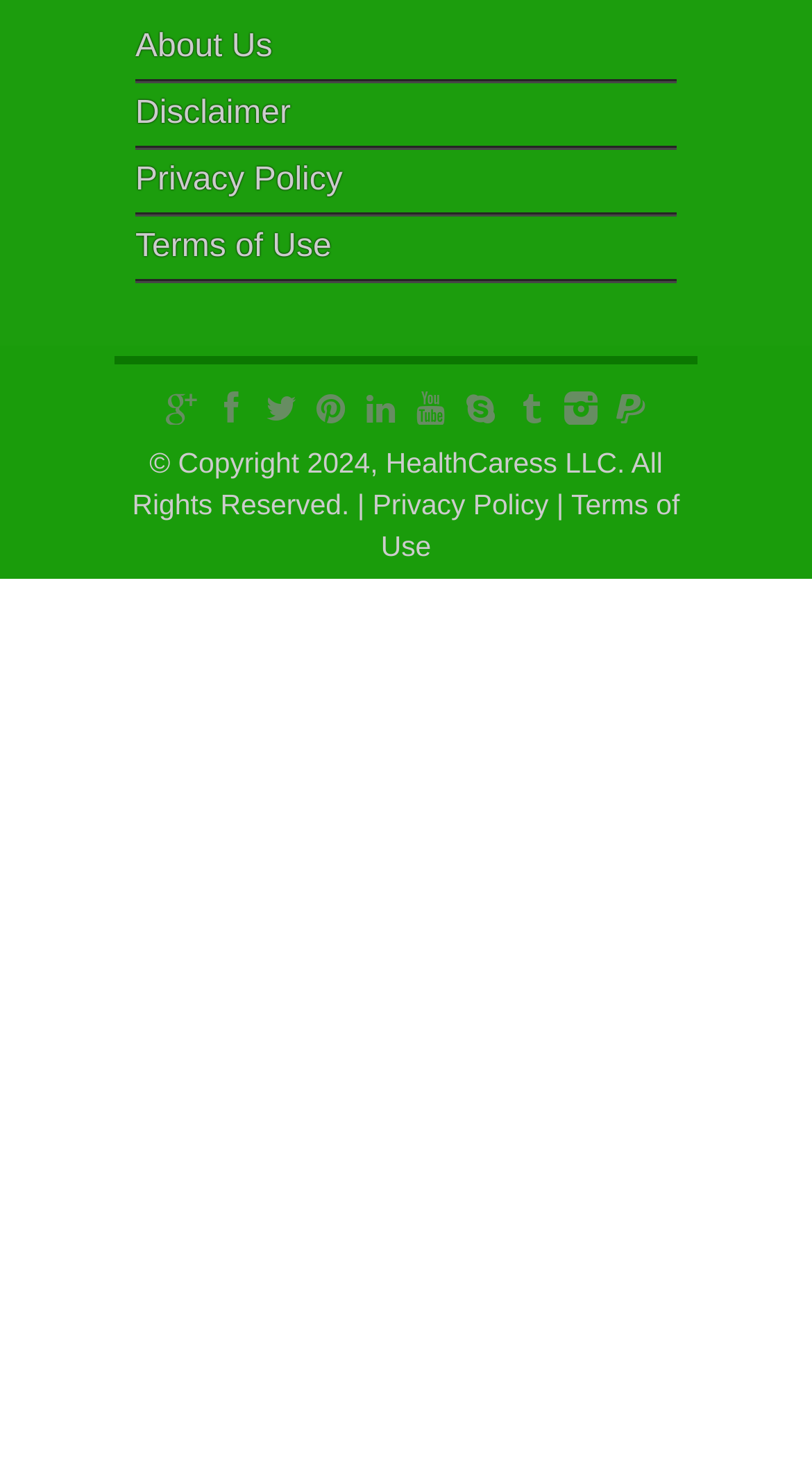Is the 'Terms of Use' link duplicated?
Using the image, give a concise answer in the form of a single word or short phrase.

Yes